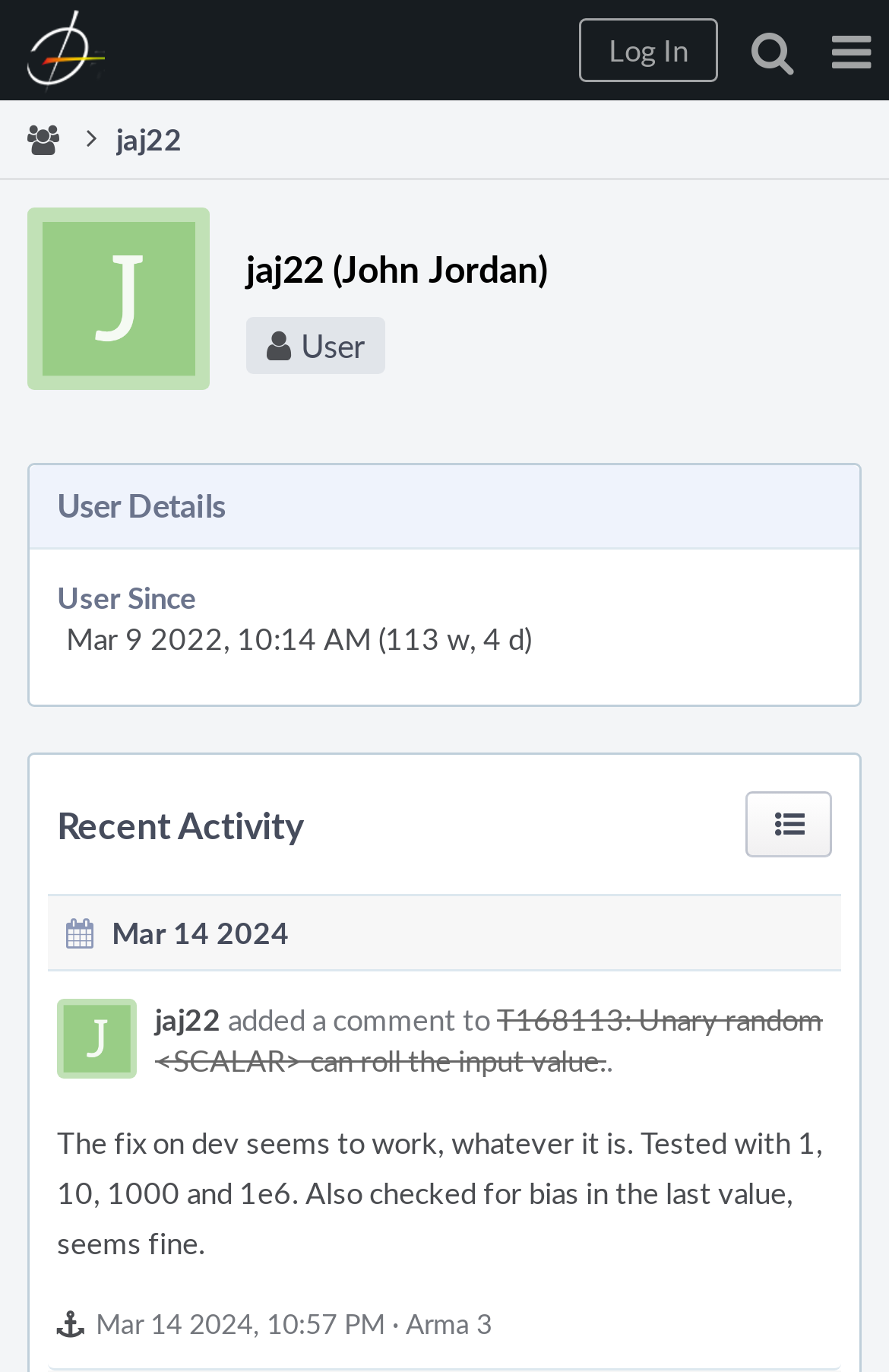Can you find and generate the webpage's heading?

	jaj22 (John Jordan)
User
	